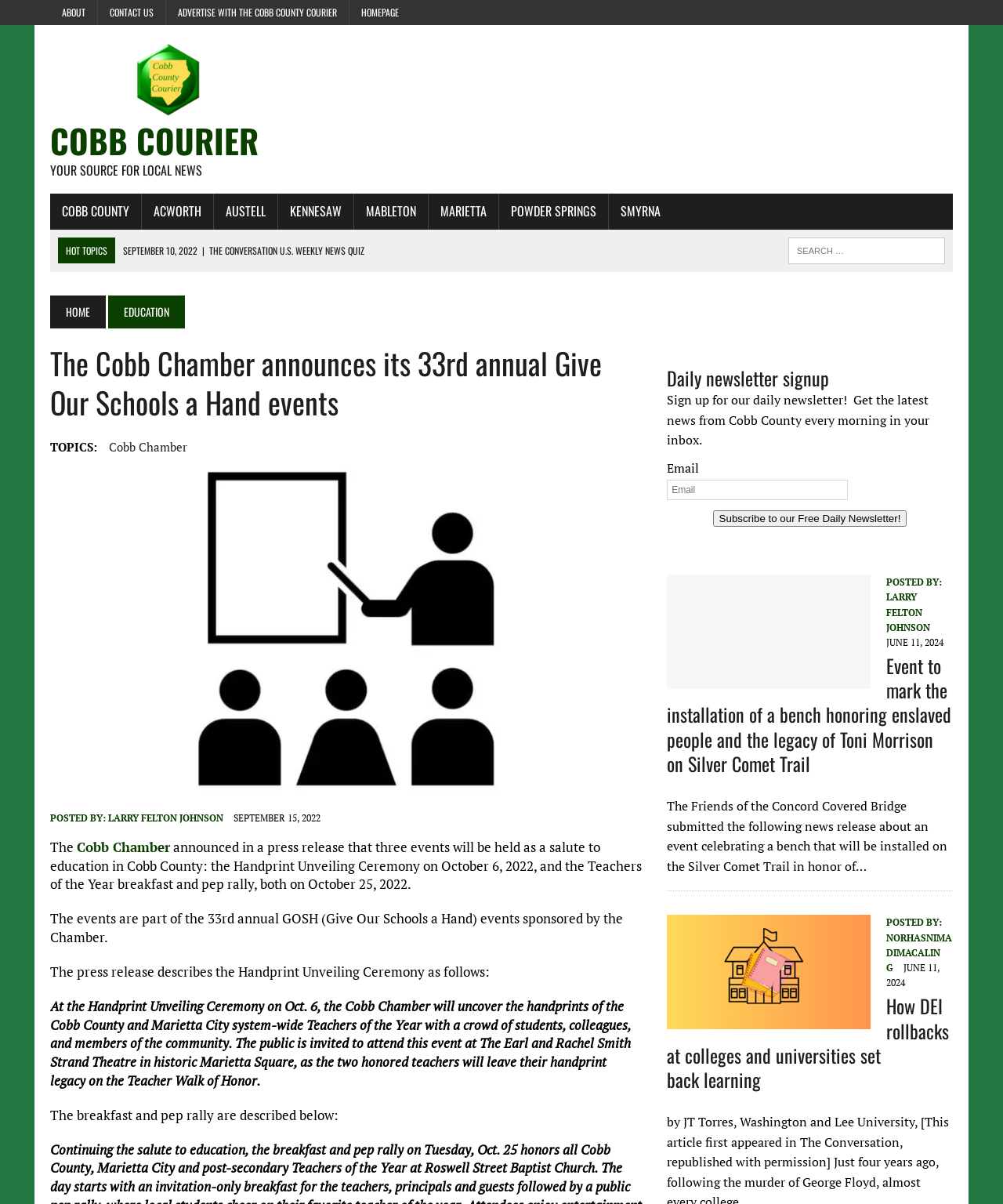Given the element description, predict the bounding box coordinates in the format (top-left x, top-left y, bottom-right x, bottom-right y), using floating point numbers between 0 and 1: Norhasnima Dimacaling

[0.884, 0.774, 0.949, 0.809]